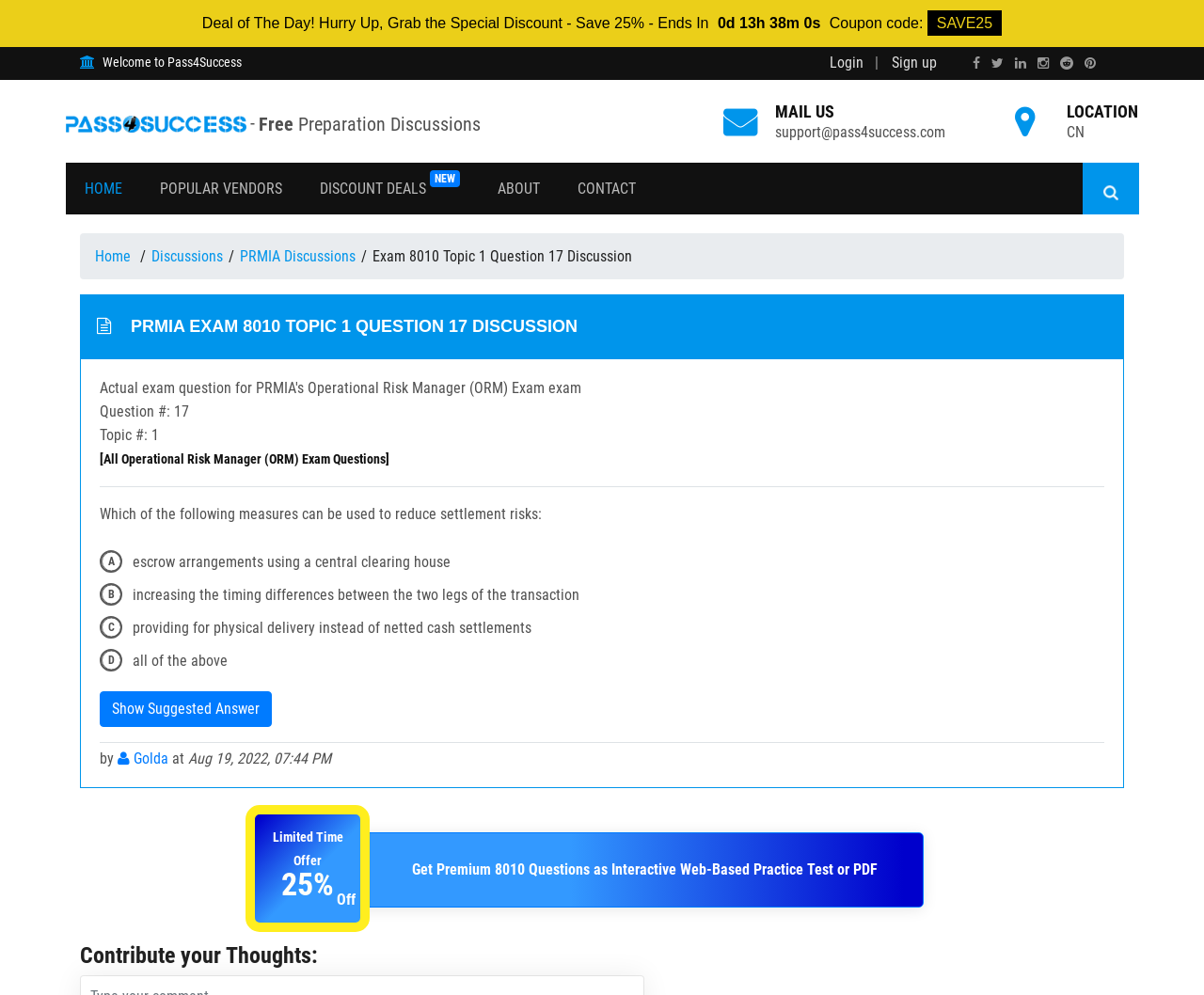What is the question being discussed?
By examining the image, provide a one-word or phrase answer.

Which of the following measures can be used to reduce settlement risks: